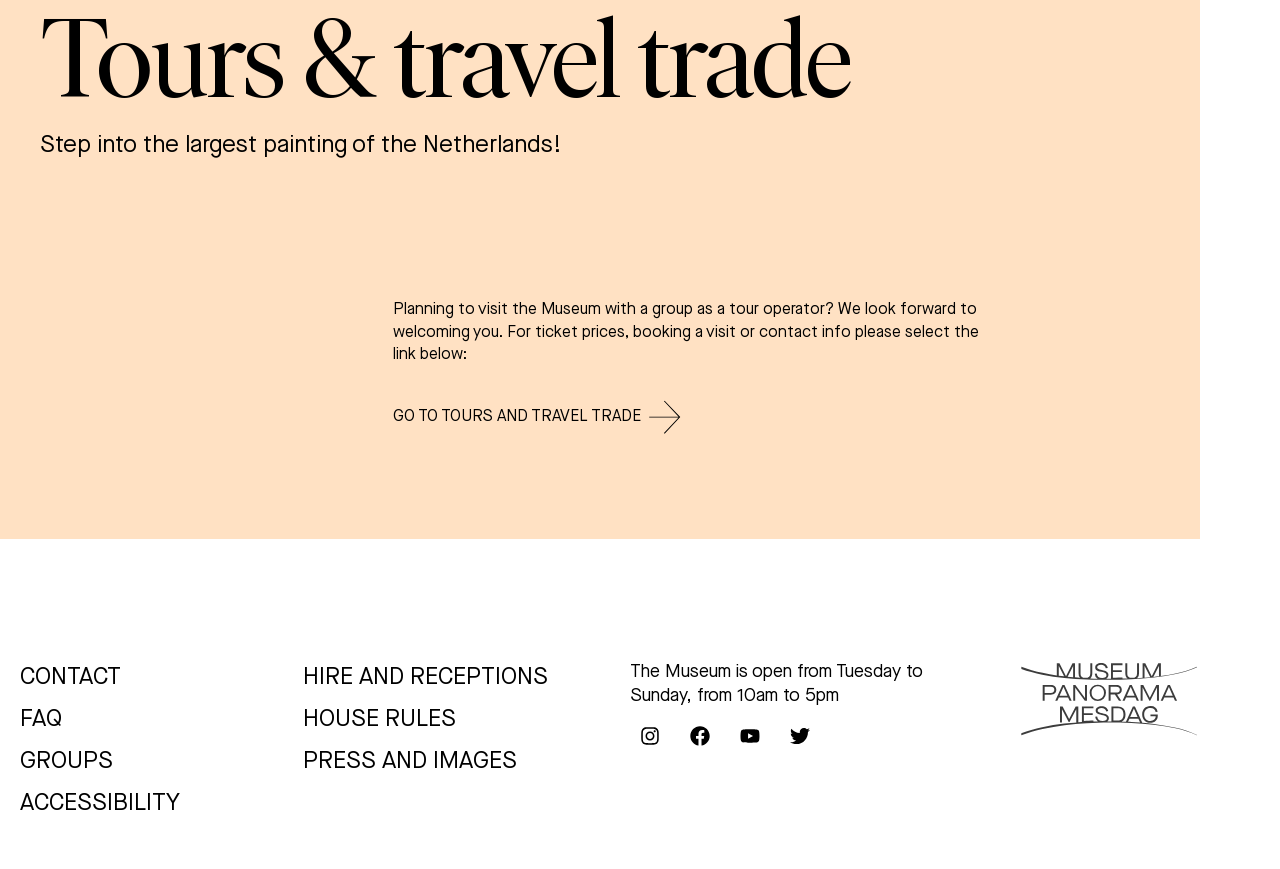How many links are there in the footer section?
Please provide an in-depth and detailed response to the question.

I counted the number of link elements within the FooterAsNonLandmark element and found 9 links.